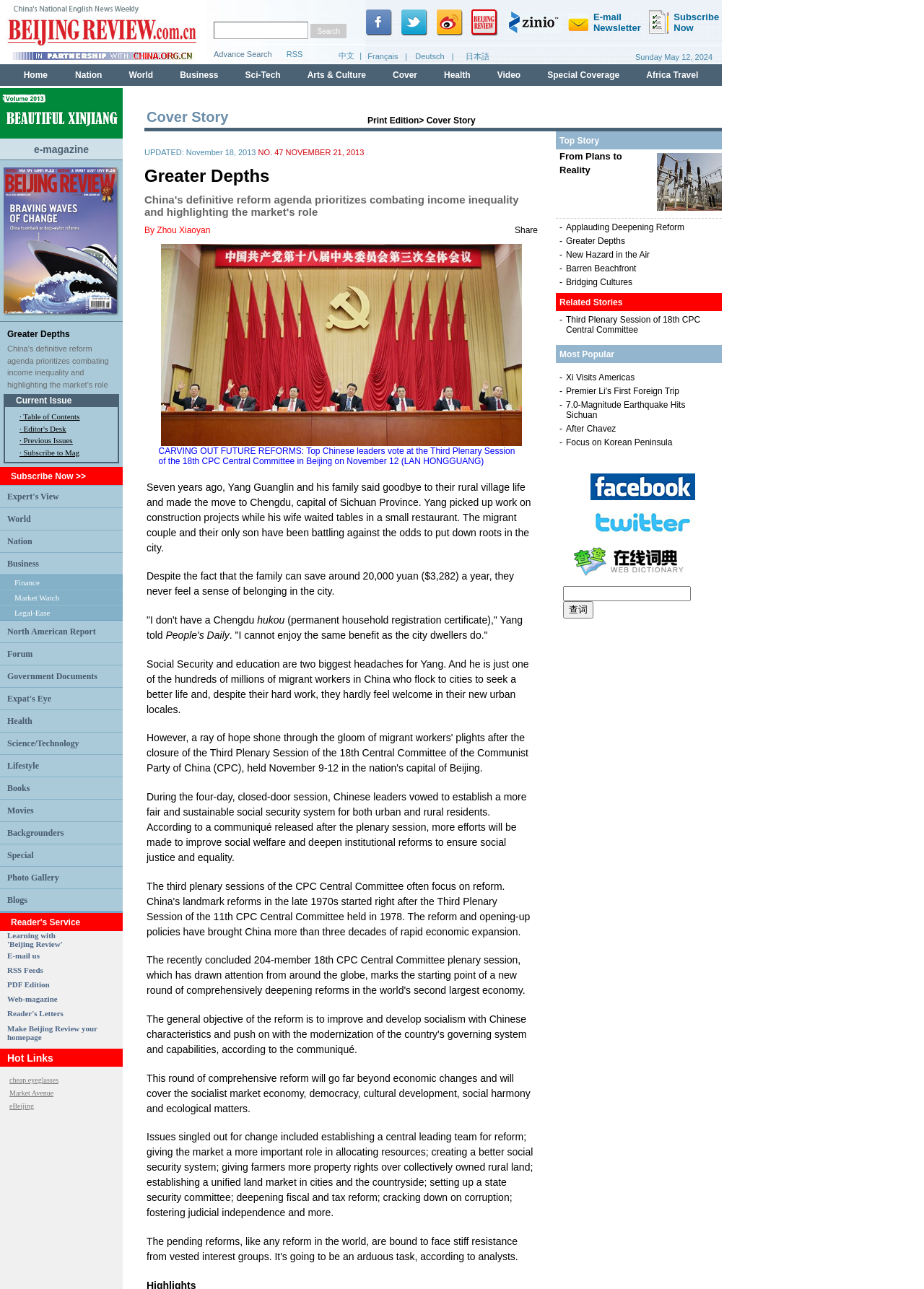Provide your answer in a single word or phrase: 
What is the topic of the article with the title 'China's definitive reform agenda prioritizes combating income inequality and highlighting the market's role'?

Reform agenda